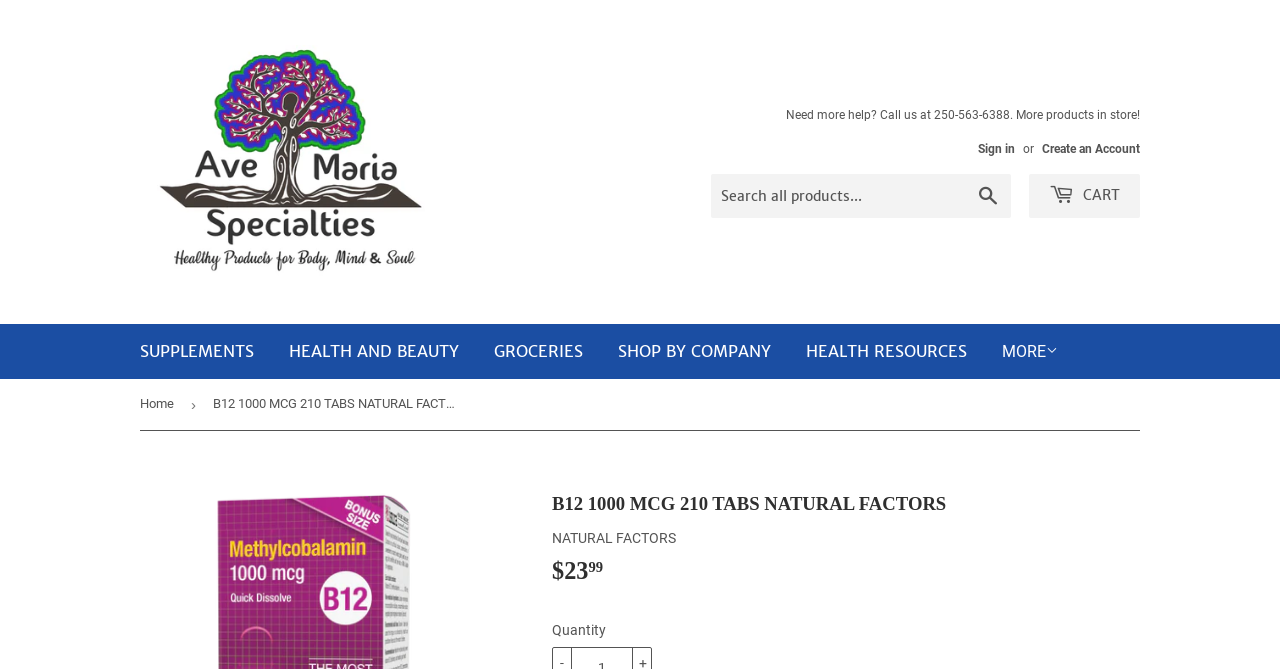What is the company name of the website?
Could you answer the question in a detailed manner, providing as much information as possible?

I found the company name by looking at the top-left section of the webpage, where it displays the company logo and name.